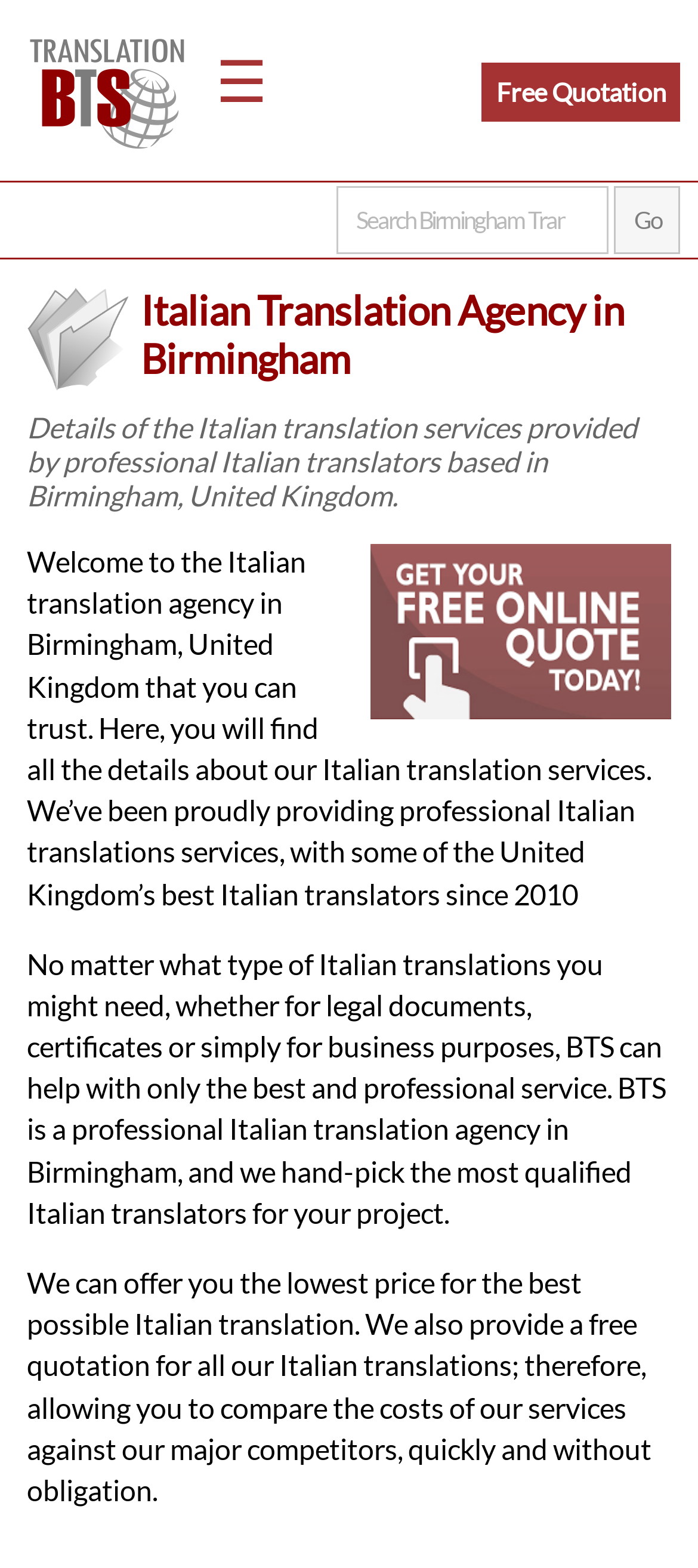Write an extensive caption that covers every aspect of the webpage.

The webpage is about an Italian translation agency based in Birmingham, United Kingdom. At the top left, there is a logo image of the agency, accompanied by a hamburger menu icon to the right. Below the logo, there are three navigation links: "Services", "Contact", and "Free Quotation". A horizontal separator line divides the top section from the main content.

In the main content area, there is a search box with a "Go" button to the right, allowing users to search for specific translation services. Below the search box, there is another horizontal separator line.

The main heading of the page reads "Italian Translation Agency in Birmingham", followed by a subheading that summarizes the services provided by the agency. To the right of the subheading, there is an image related to free translation quotation.

The main content of the page is divided into three paragraphs of text. The first paragraph welcomes users to the agency and introduces the services provided. The second paragraph explains the types of Italian translations offered, including legal documents, certificates, and business purposes. The third paragraph highlights the agency's competitive pricing and free quotation service.

Throughout the page, there are a total of four images, including the logo, the hamburger menu icon, the free translation quotation image, and another image at the top right corner of the page.